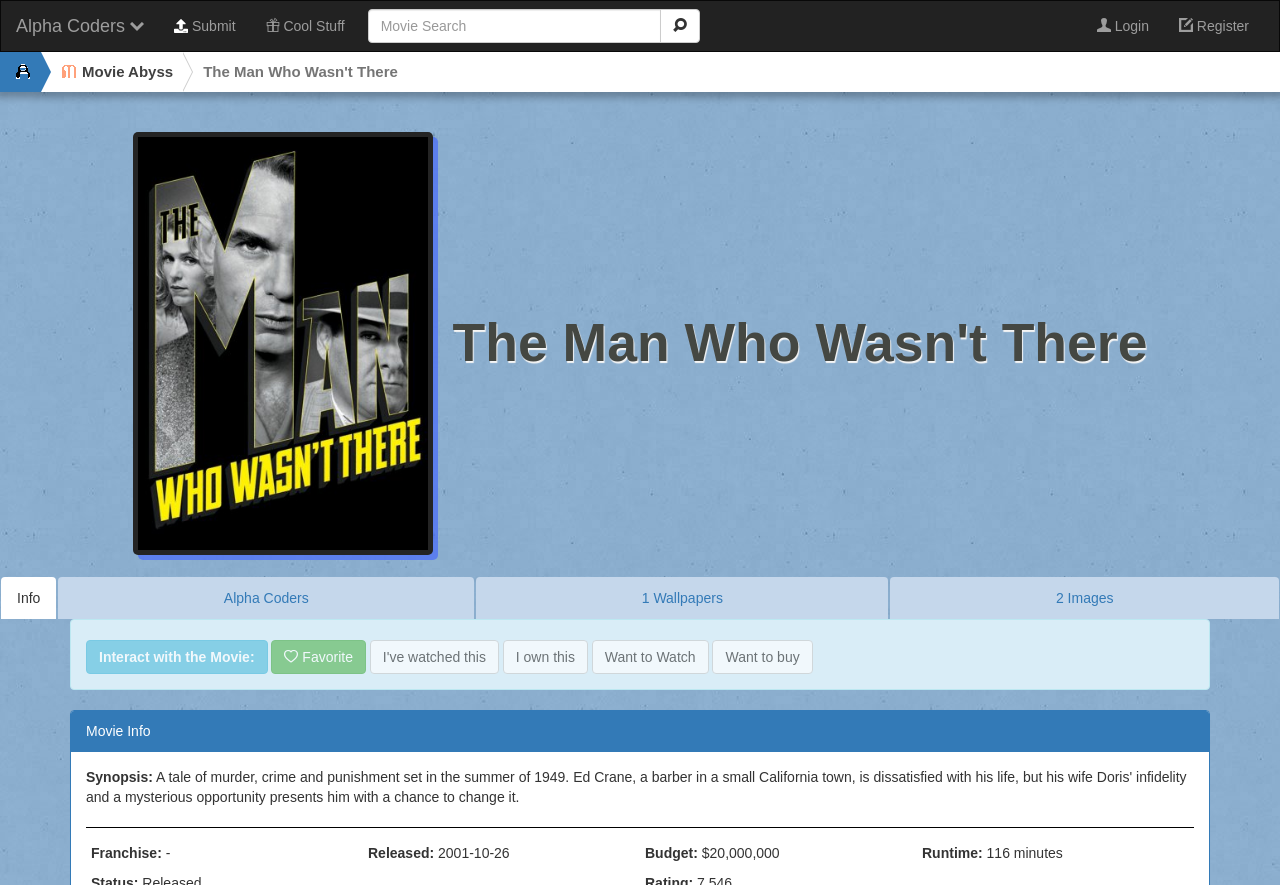How many wallpapers are available for the movie?
Answer the question with a detailed and thorough explanation.

The question asks for the number of wallpapers available for the movie, which can be found in the link element with the text '1 Wallpapers'.